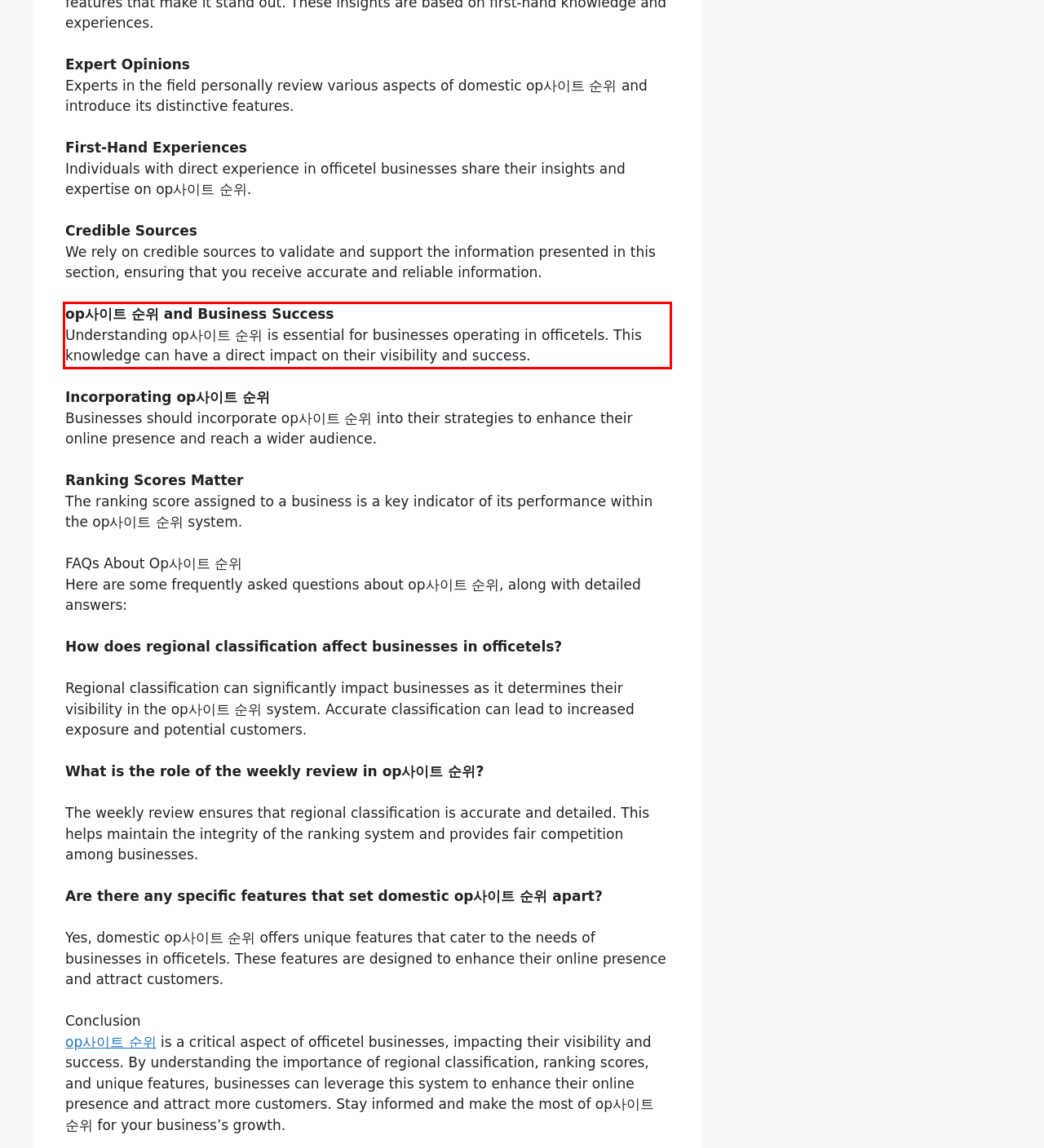Identify the red bounding box in the webpage screenshot and perform OCR to generate the text content enclosed.

op사이트 순위 and Business Success Understanding op사이트 순위 is essential for businesses operating in officetels. This knowledge can have a direct impact on their visibility and success.